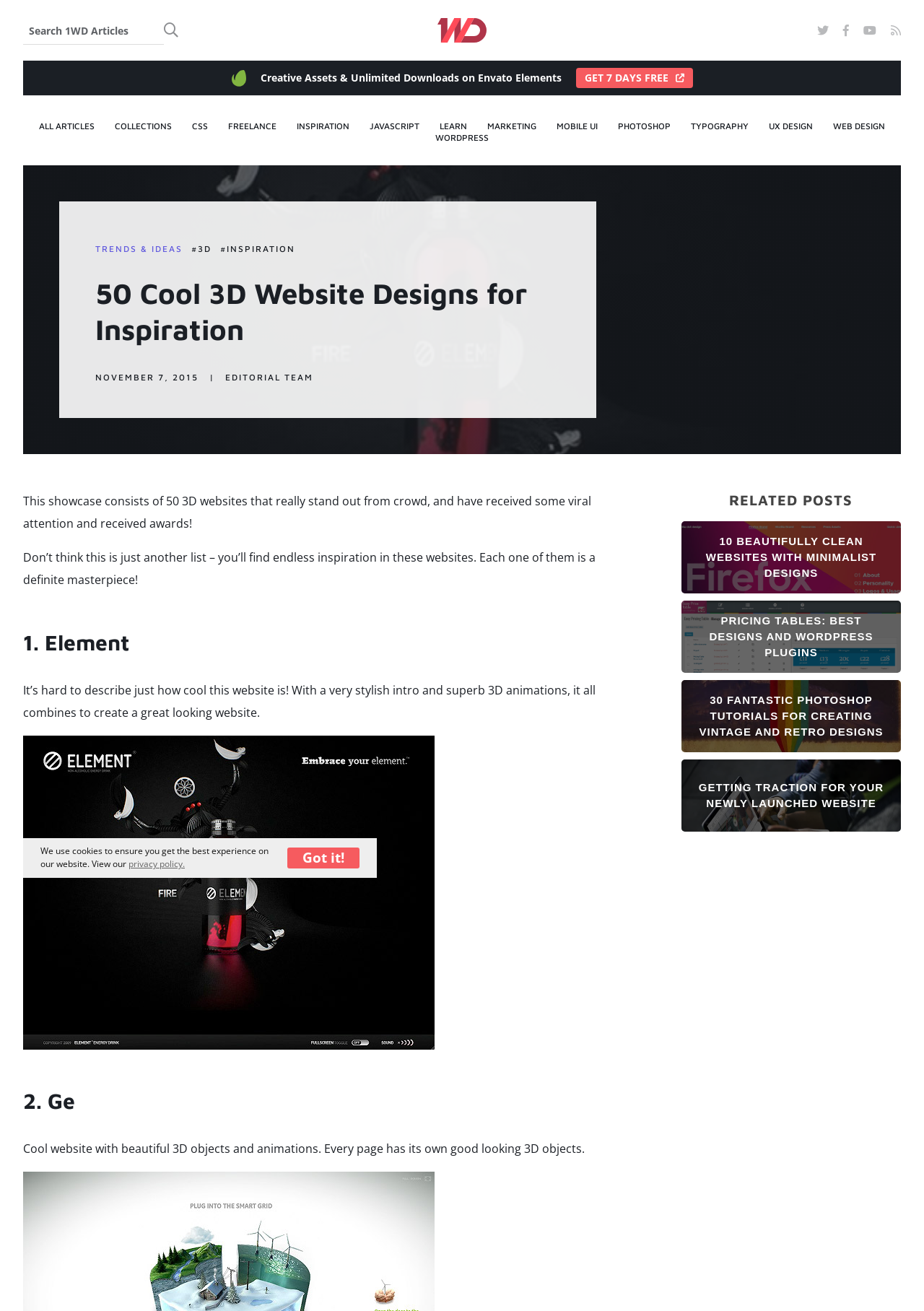Find the bounding box of the UI element described as: "parent_node: Search 1WD Articles title="1stWebDesigner"". The bounding box coordinates should be given as four float values between 0 and 1, i.e., [left, top, right, bottom].

[0.342, 0.0, 0.658, 0.046]